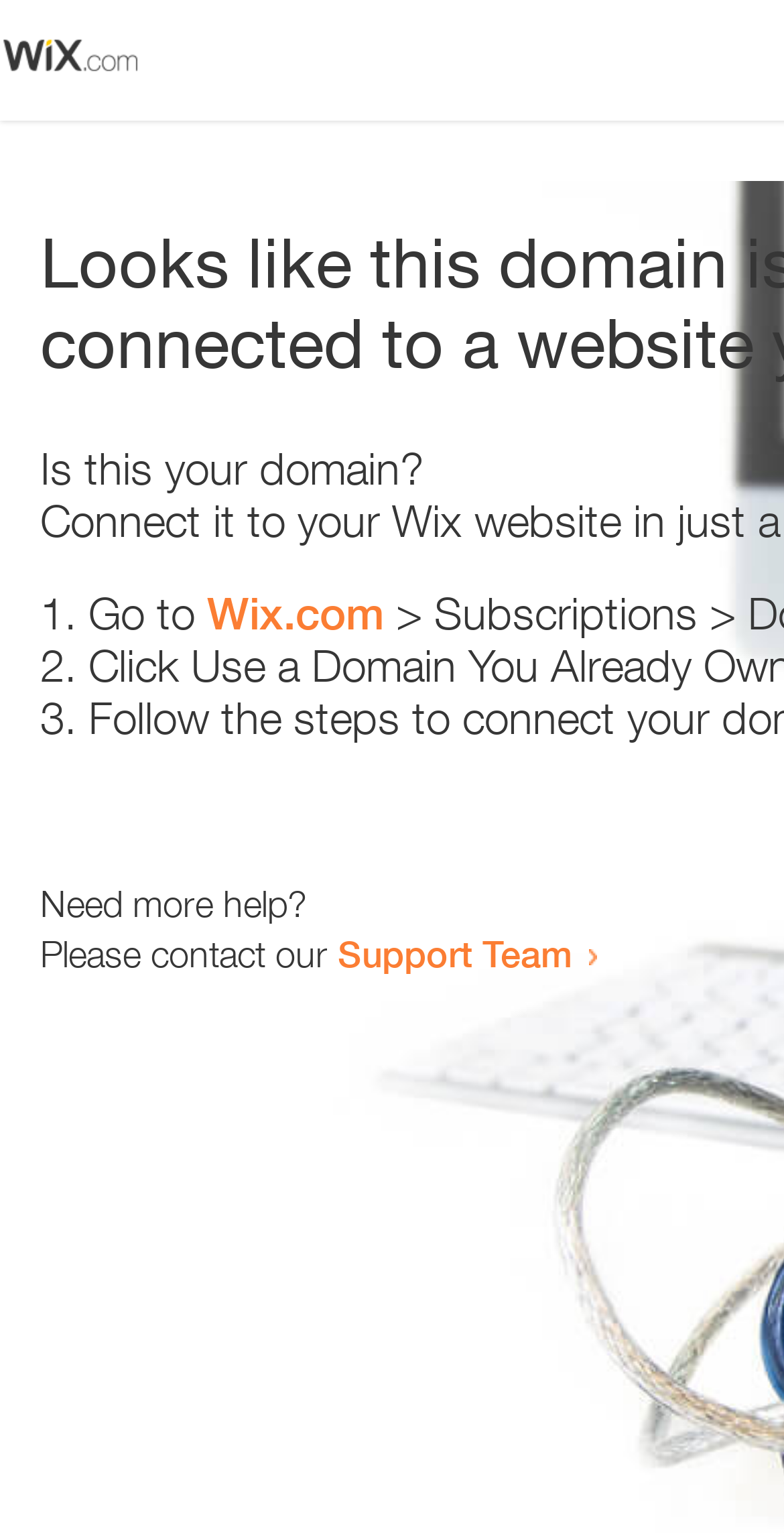What is the link text in the second list item?
By examining the image, provide a one-word or phrase answer.

Wix.com